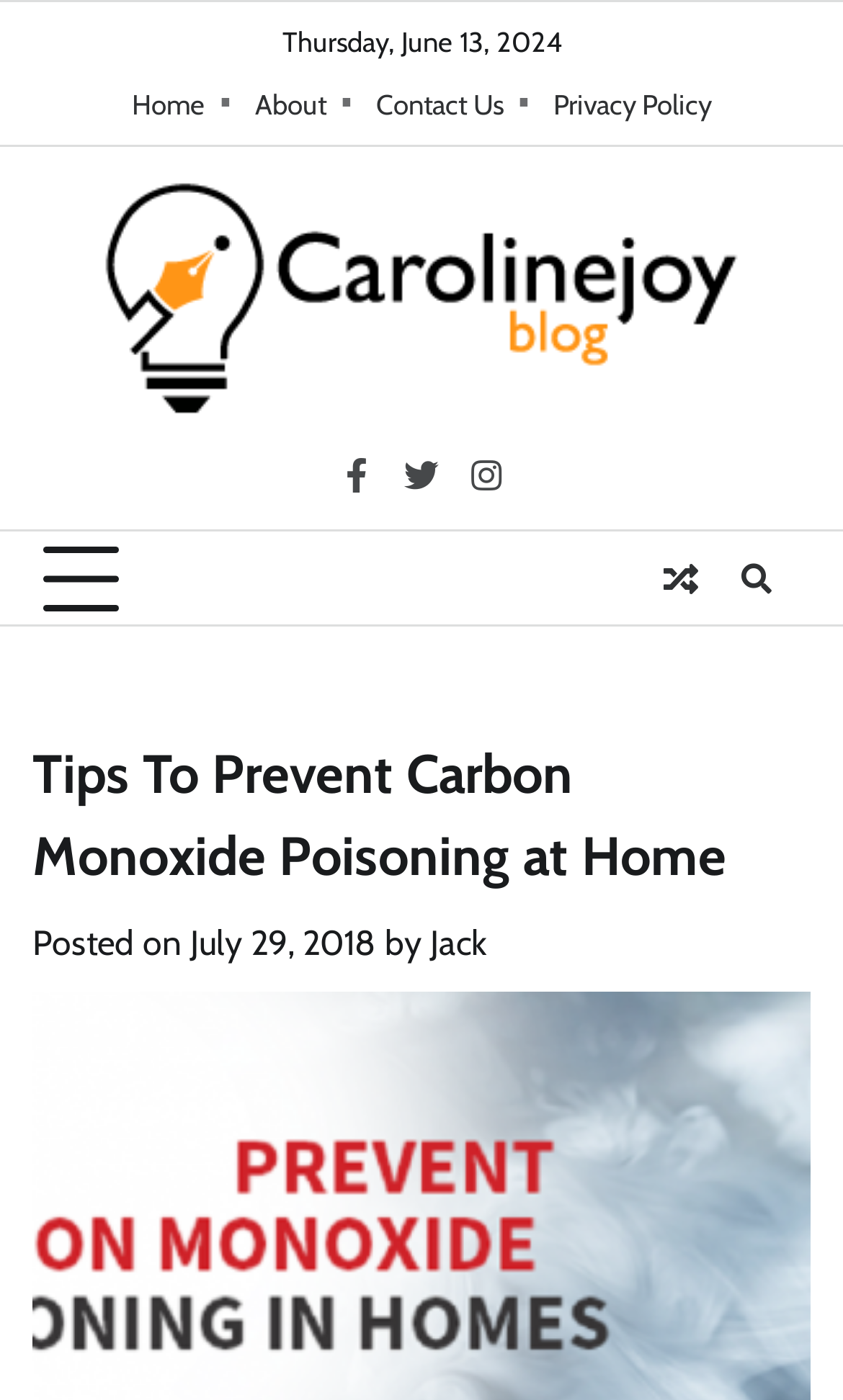How many social media links are there?
Give a one-word or short-phrase answer derived from the screenshot.

3